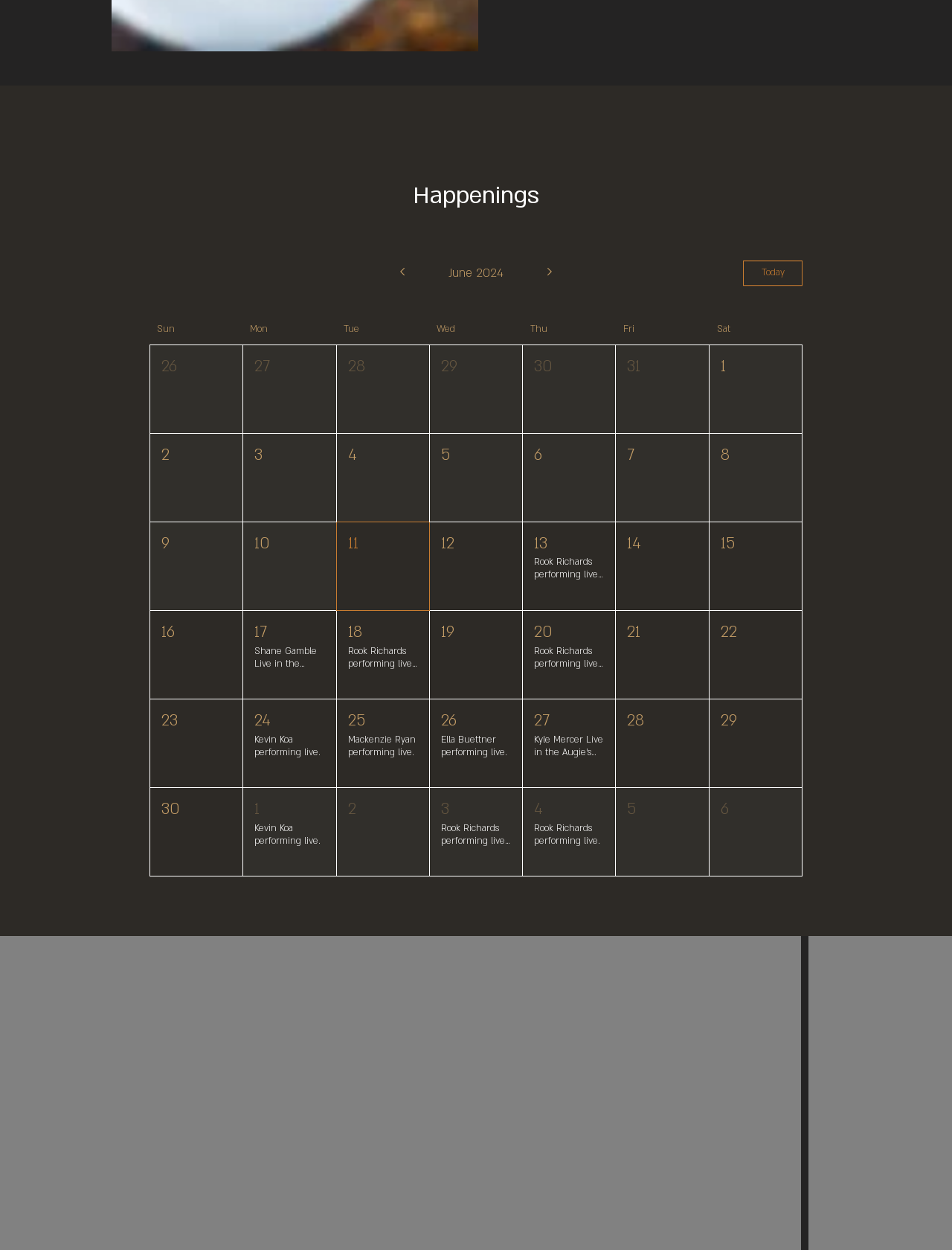Please locate the bounding box coordinates of the element's region that needs to be clicked to follow the instruction: "Click the 'Today' button". The bounding box coordinates should be provided as four float numbers between 0 and 1, i.e., [left, top, right, bottom].

[0.78, 0.209, 0.843, 0.229]